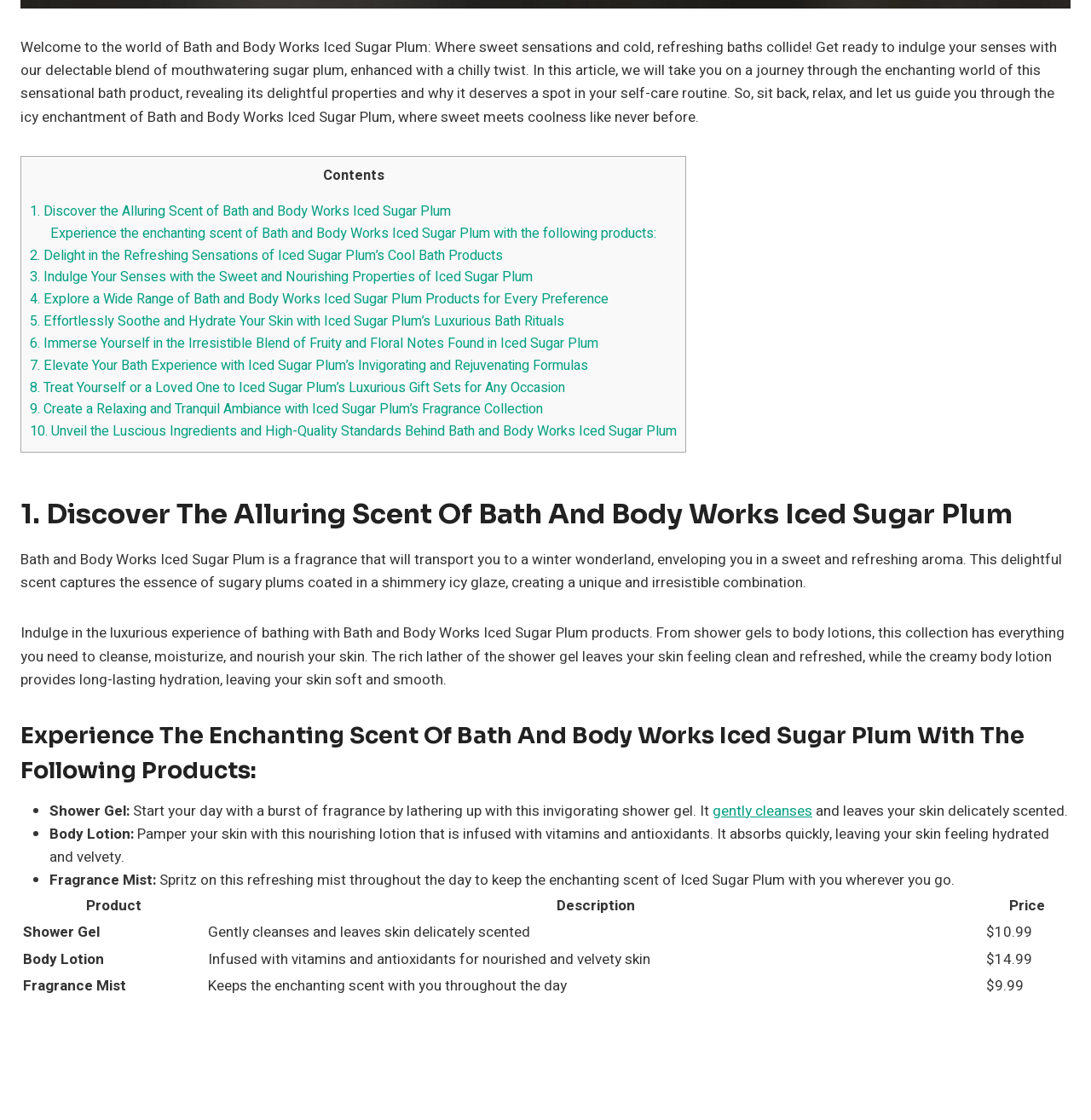Can you look at the image and give a comprehensive answer to the question:
How many products are listed in the table?

The table on the webpage lists three products: Shower Gel, Body Lotion, and Fragrance Mist, along with their descriptions and prices.